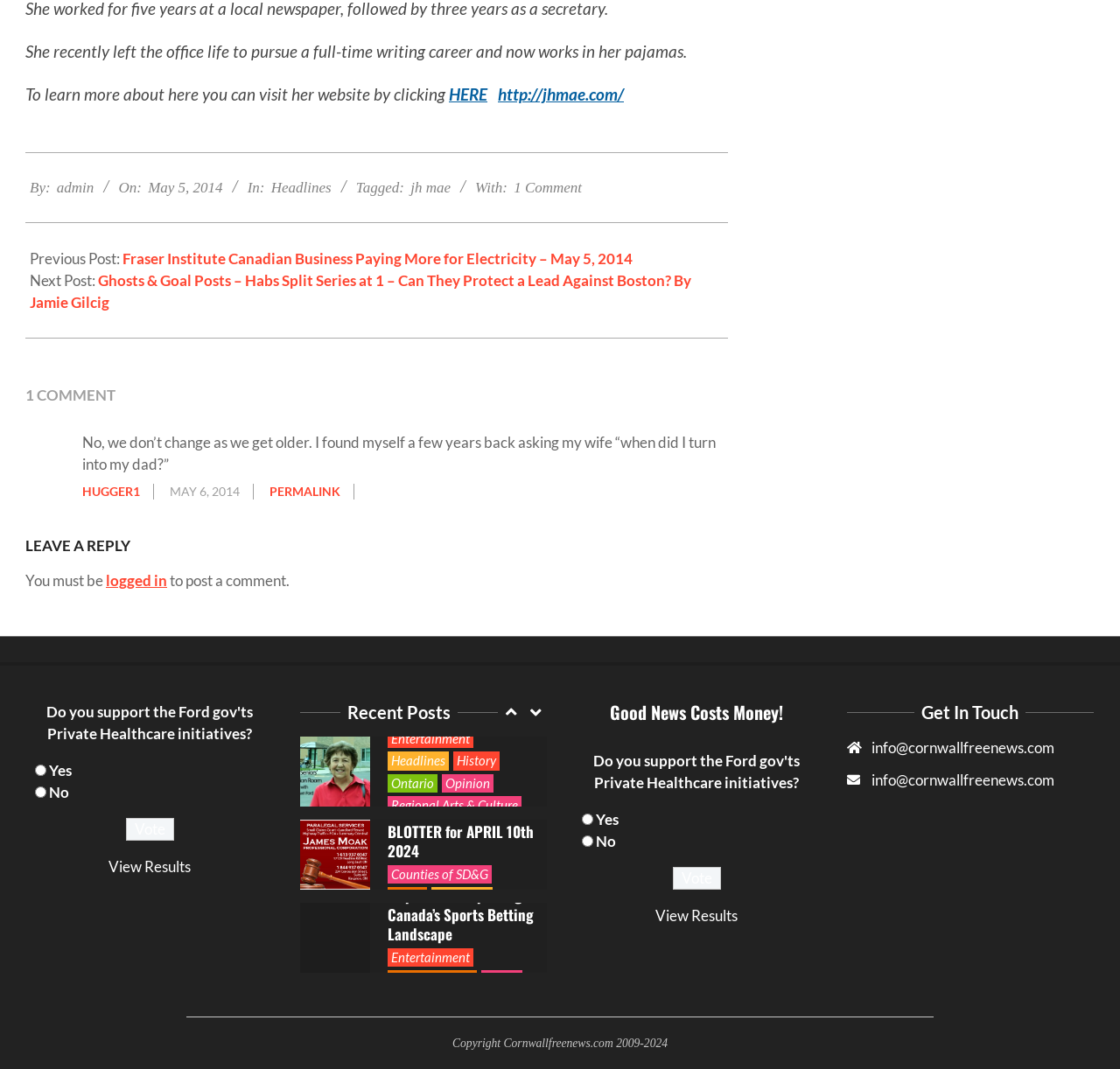Find the bounding box coordinates of the element to click in order to complete this instruction: "View the previous post 'Fraser Institute Canadian Business Paying More for Electricity – May 5, 2014'". The bounding box coordinates must be four float numbers between 0 and 1, denoted as [left, top, right, bottom].

[0.109, 0.233, 0.565, 0.25]